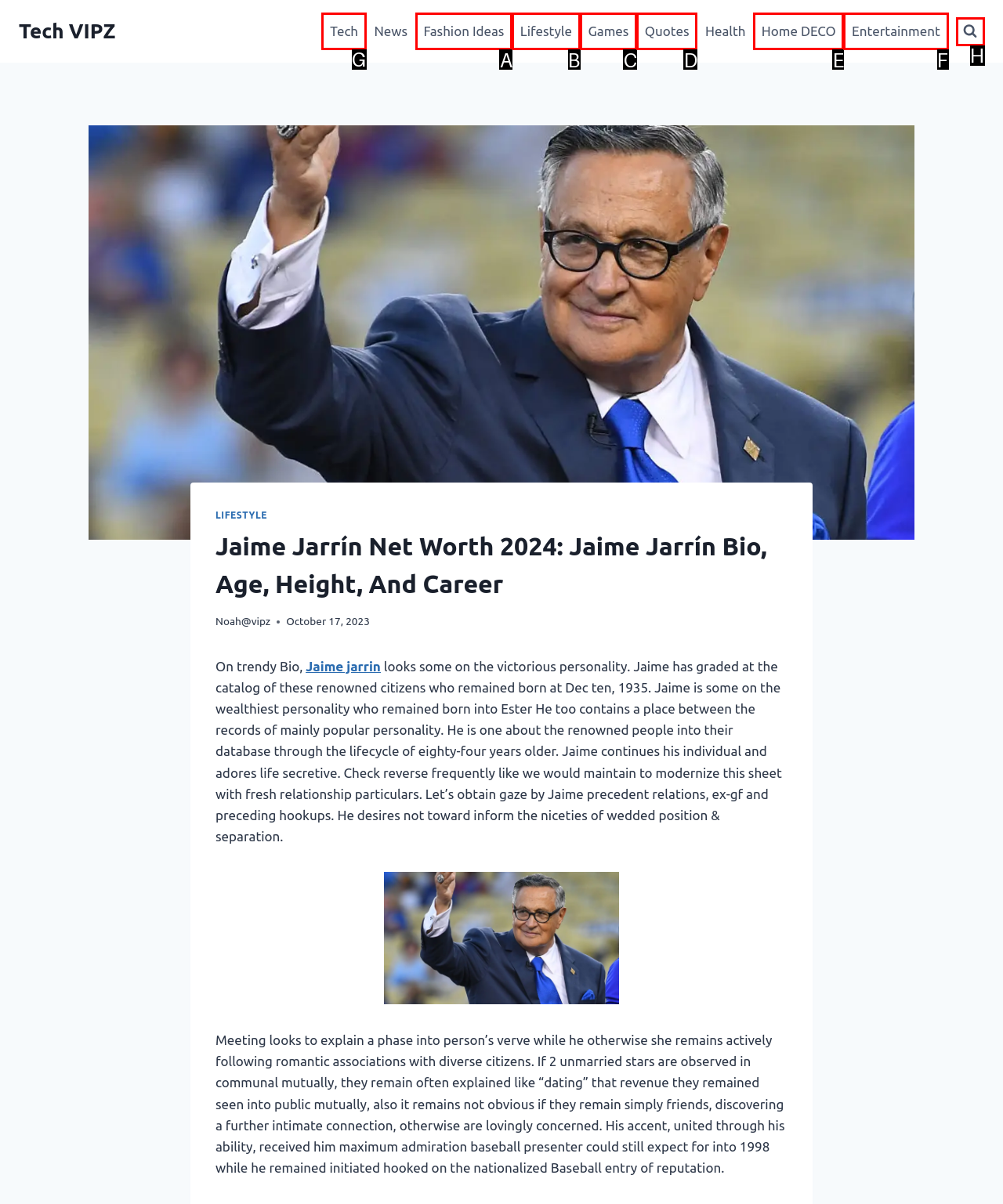Select the correct UI element to complete the task: Click on the 'Tech' link
Please provide the letter of the chosen option.

G